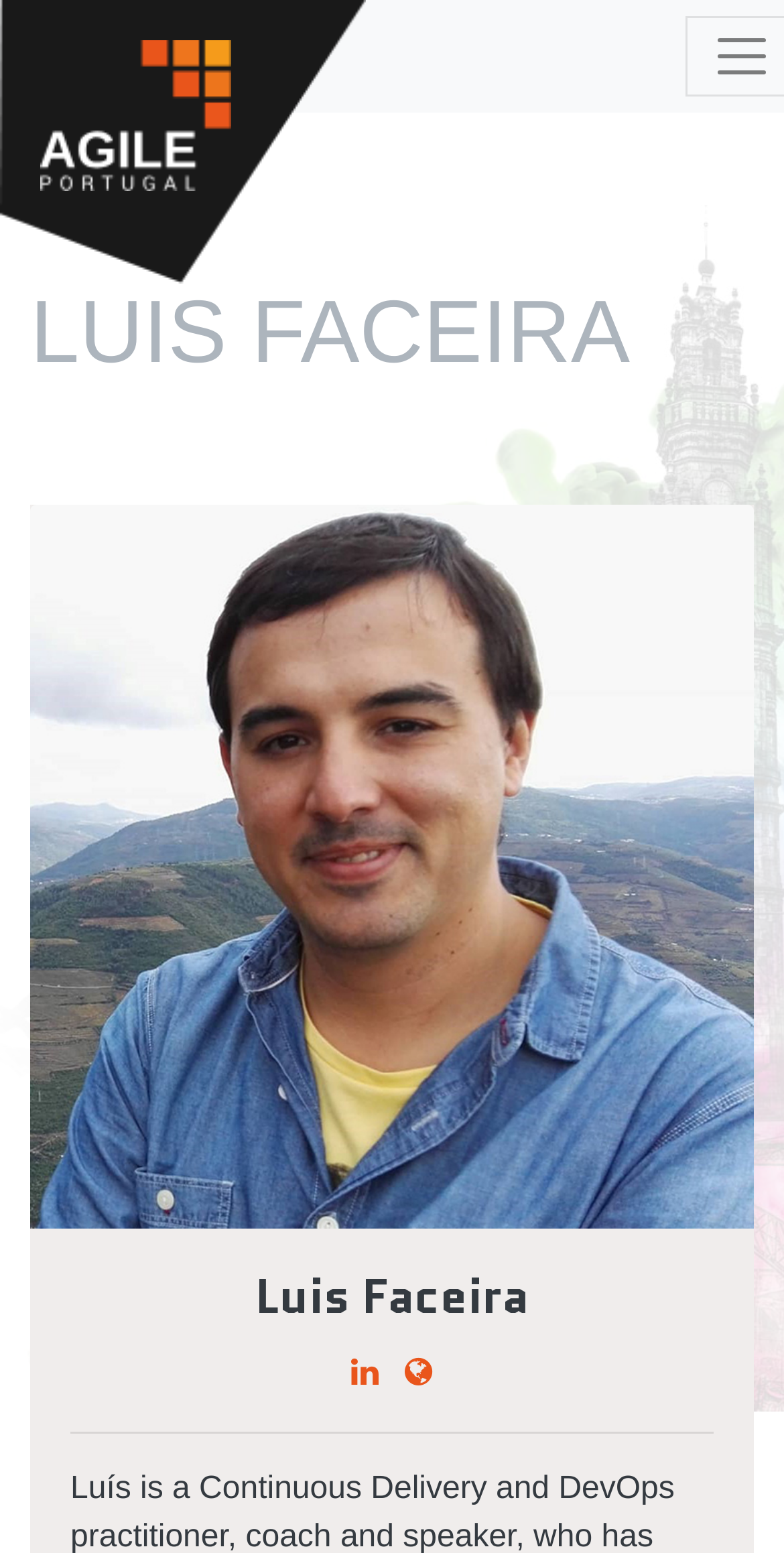Can you give a comprehensive explanation to the question given the content of the image?
How many social media links are there?

I counted the number of link elements with font icons, which are typically used to represent social media links. There are two link elements with font icons, '' and '', located near the bottom of the page.